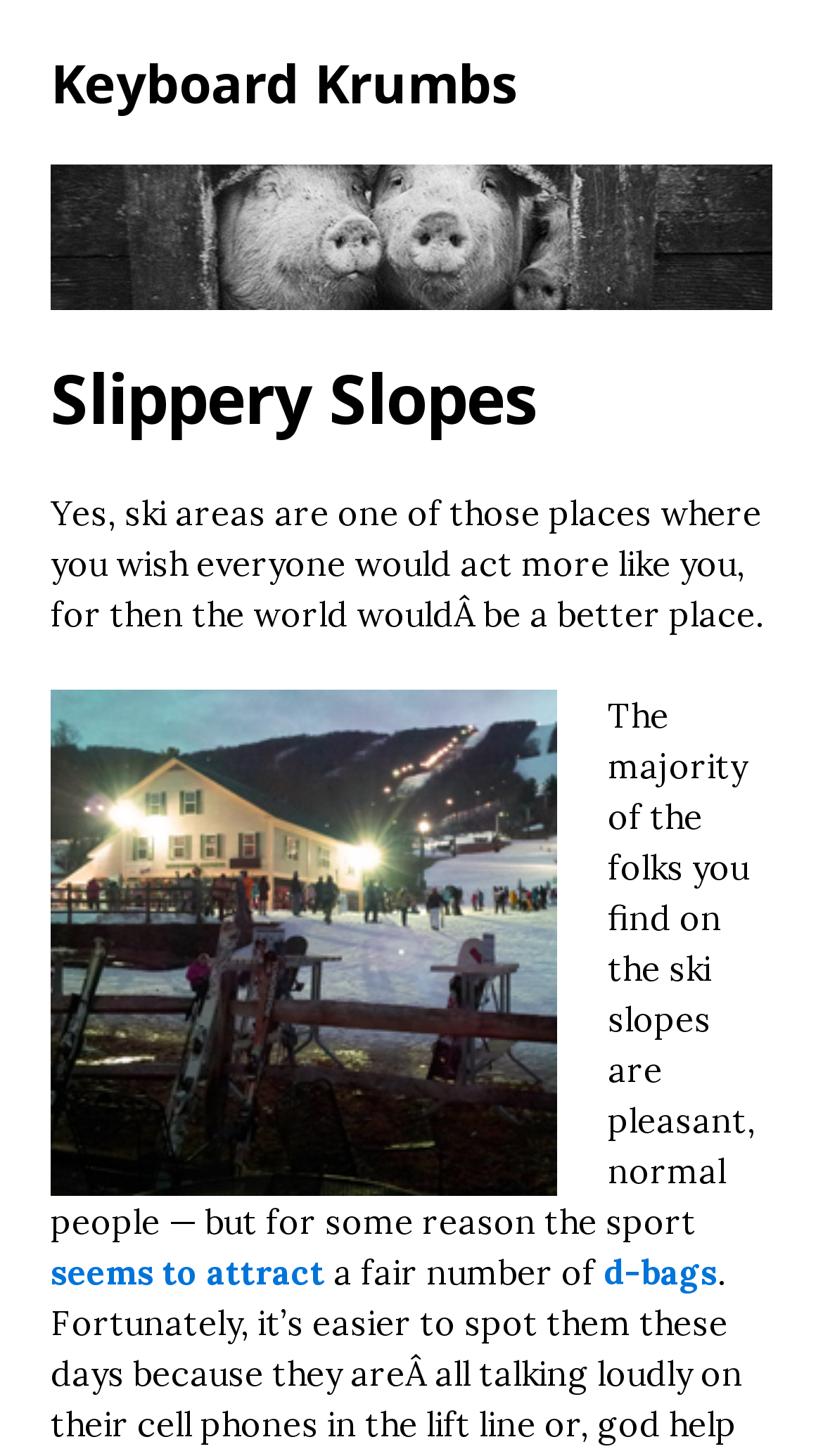Give a succinct answer to this question in a single word or phrase: 
What is the topic of the text?

Ski slopes